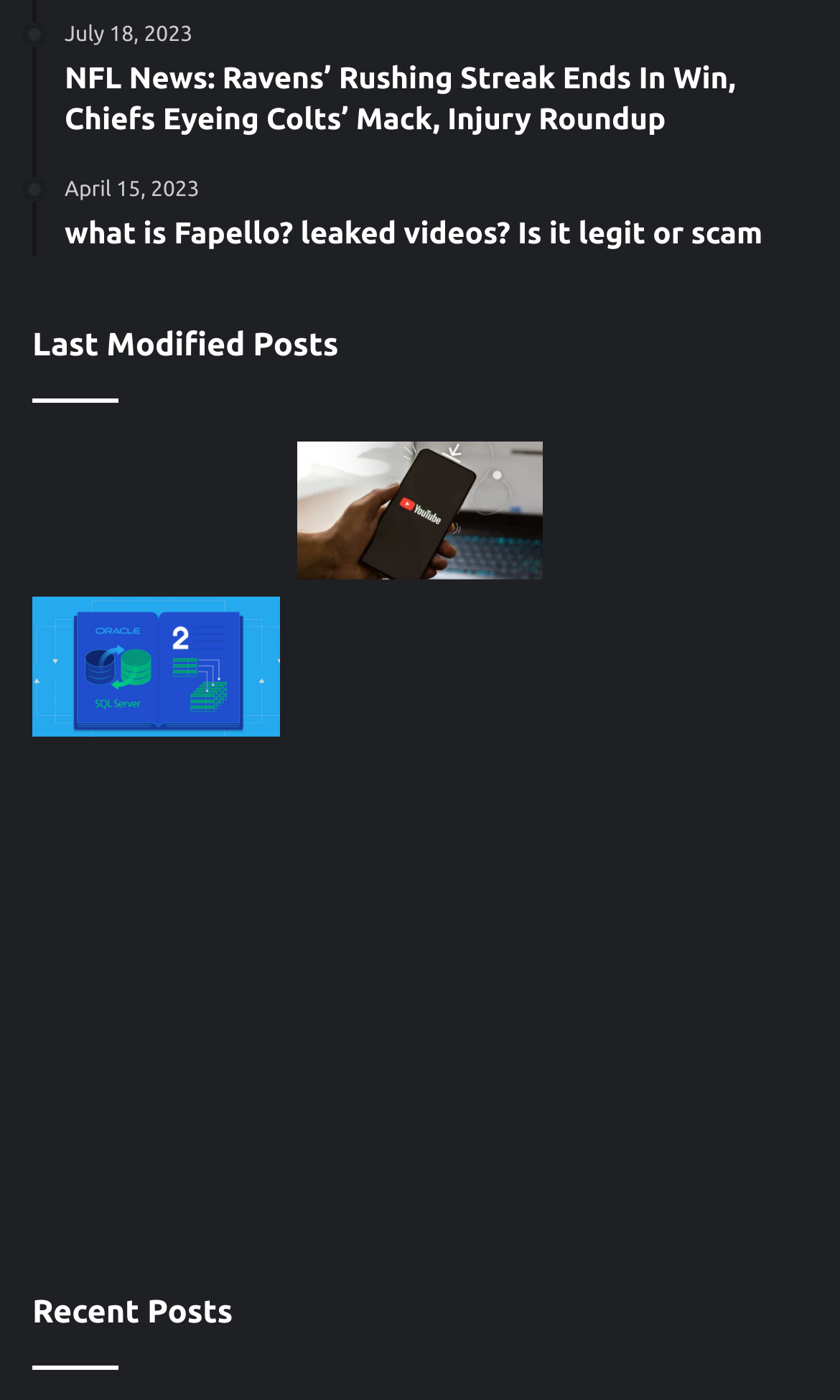Refer to the element description aria-label="what-is-data-science" and identify the corresponding bounding box in the screenshot. Format the coordinates as (top-left x, top-left y, bottom-right x, bottom-right y) with values in the range of 0 to 1.

[0.038, 0.538, 0.332, 0.638]